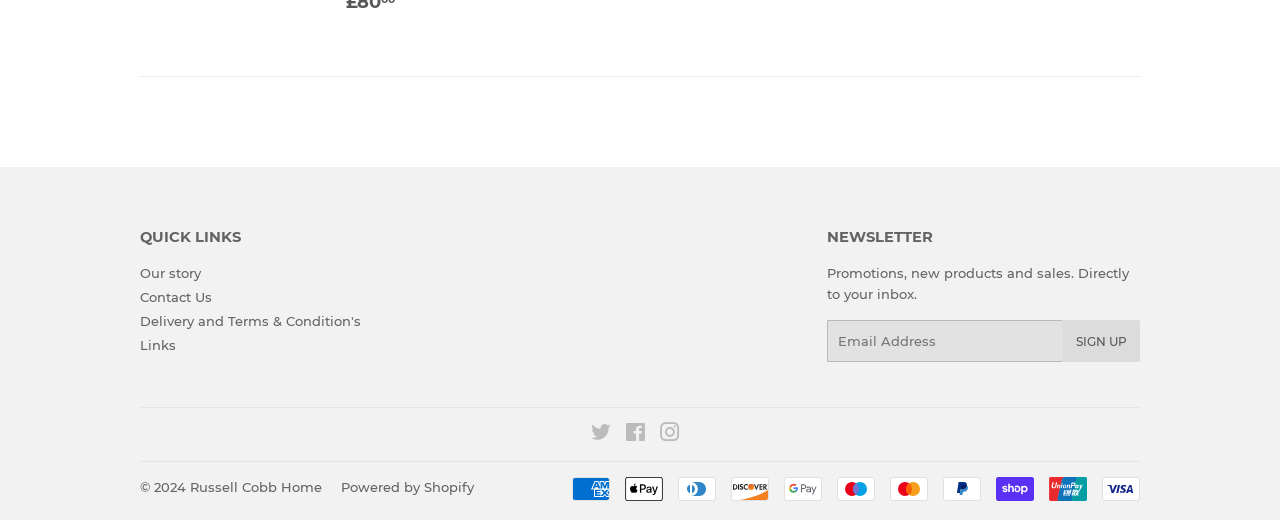Find the bounding box coordinates of the element you need to click on to perform this action: 'Click on Order Tracking'. The coordinates should be represented by four float values between 0 and 1, in the format [left, top, right, bottom].

None